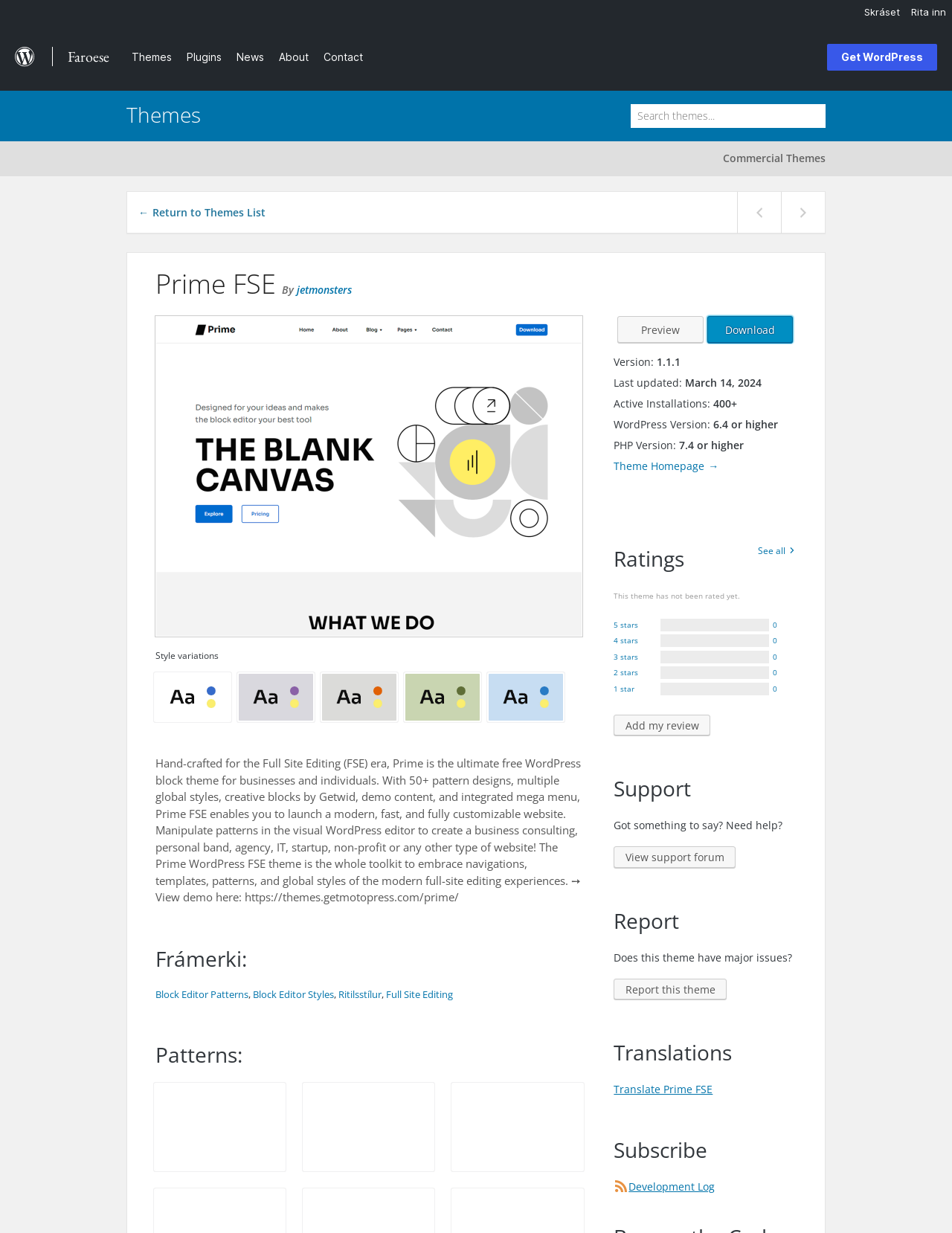Point out the bounding box coordinates of the section to click in order to follow this instruction: "Get support for the theme".

[0.645, 0.687, 0.773, 0.704]